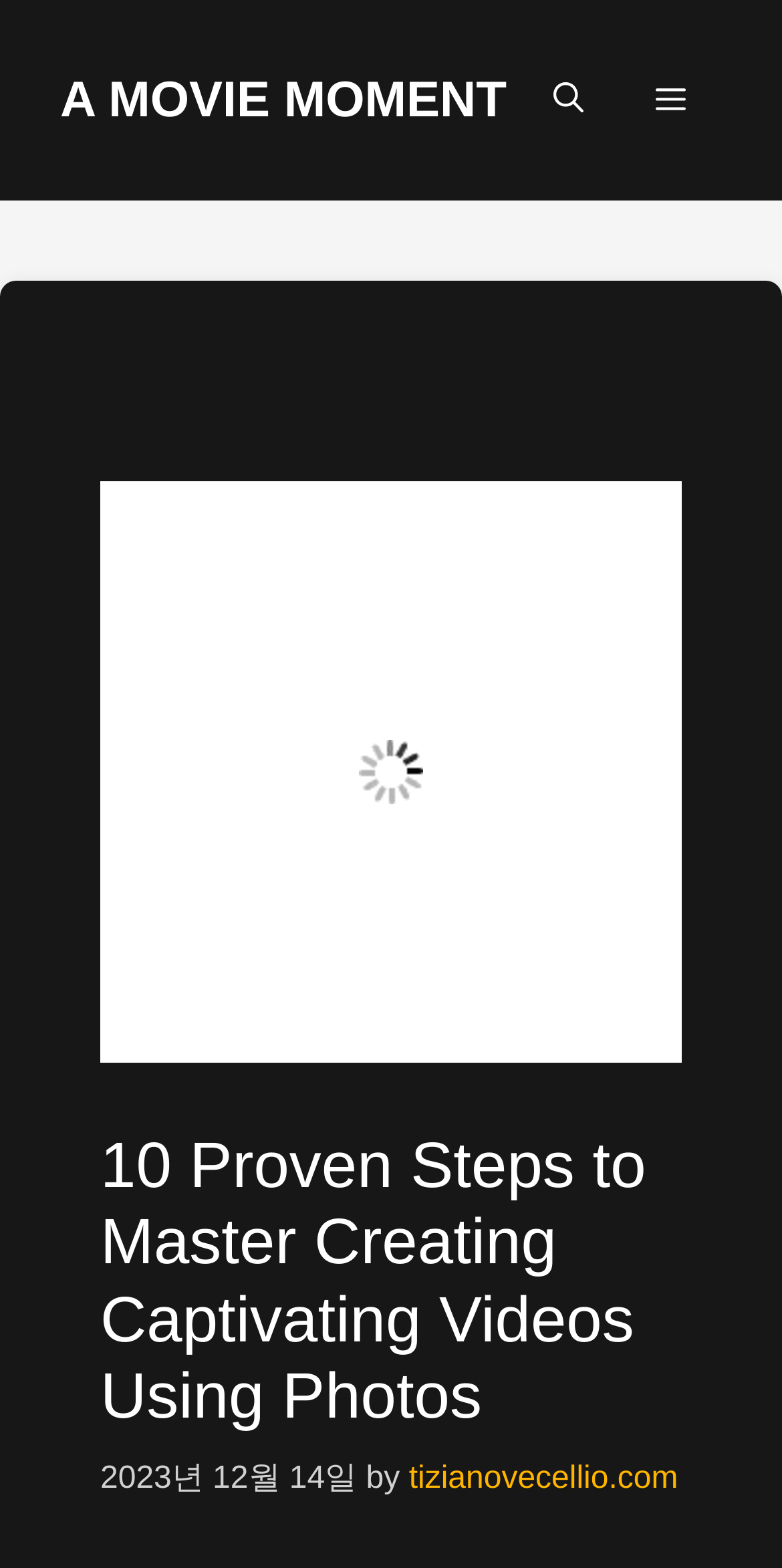Describe all visible elements and their arrangement on the webpage.

The webpage is a comprehensive guide to creating captivating videos using photos. At the top, there is a banner with the site's name, followed by a link to "A MOVIE MOMENT" and a navigation menu that can be toggled on mobile devices. The navigation menu contains two buttons: "Open search" and "Menu", which is currently not expanded.

Below the navigation menu, there is a large image that takes up most of the width of the page, with the title "Master the Art of Creating Captivating Videos Using Photos: A Comprehensive Guide". 

The main content of the page is divided into sections, starting with a header that reads "Content". The first section has a heading that matches the title of the page, "10 Proven Steps to Master Creating Captivating Videos Using Photos". Below the heading, there is a timestamp indicating that the content was published on December 14, 2023, followed by the author's name, "tizianovecellio.com", which is a clickable link.

Overall, the webpage appears to be a well-structured guide with a clear title, navigation menu, and main content section.